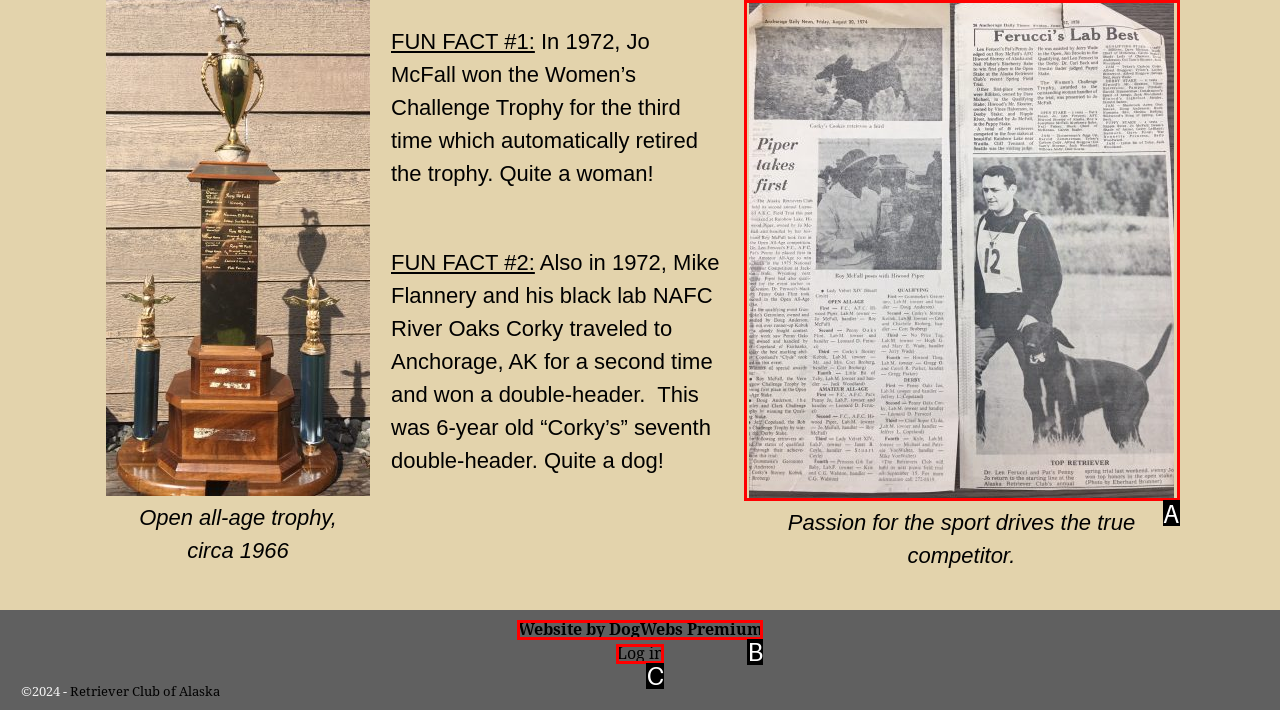Select the option that fits this description: Log in
Answer with the corresponding letter directly.

C